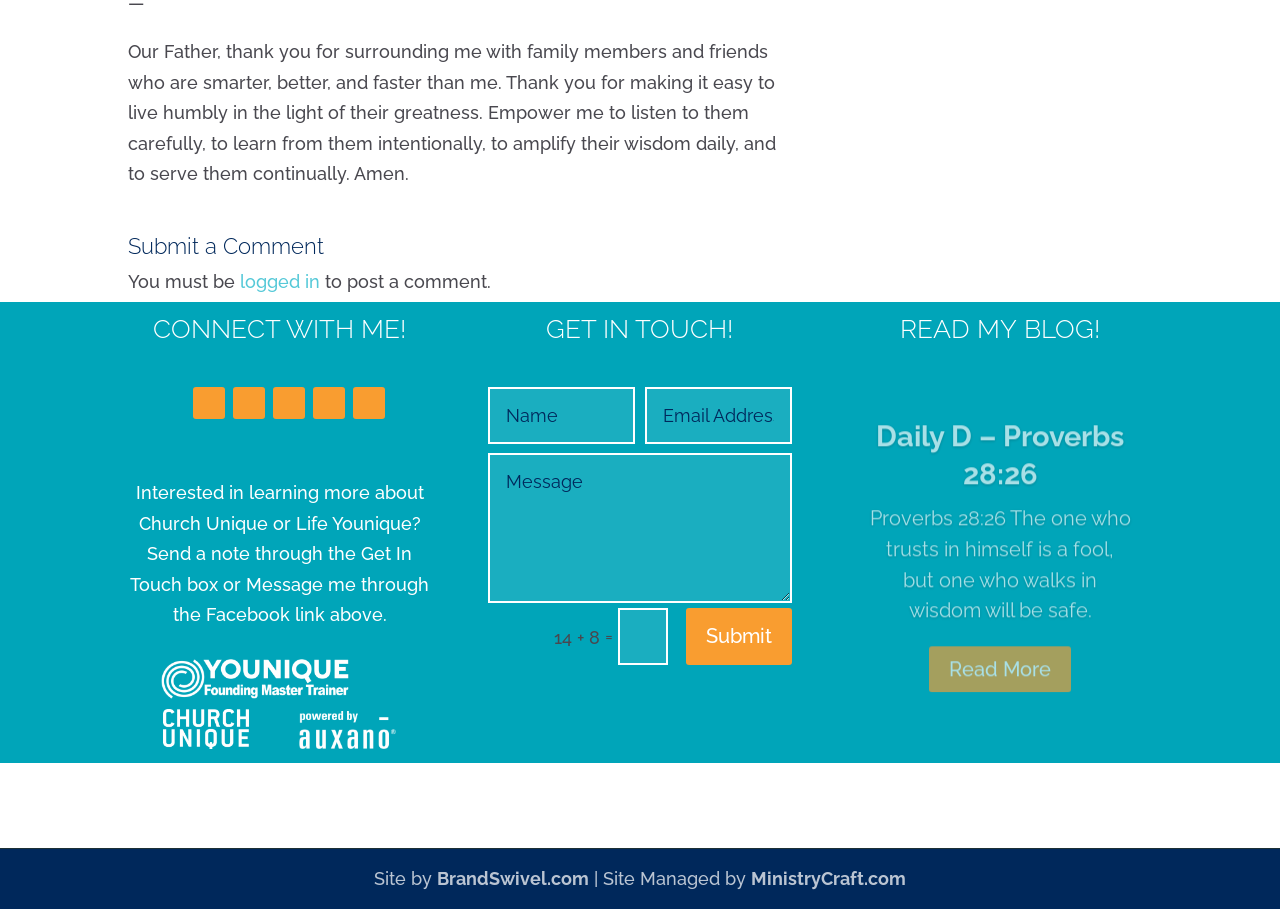Given the description Next, predict the bounding box coordinates of the UI element. Ensure the coordinates are in the format (top-left x, top-left y, bottom-right x, bottom-right y) and all values are between 0 and 1.

[0.898, 0.574, 0.917, 0.627]